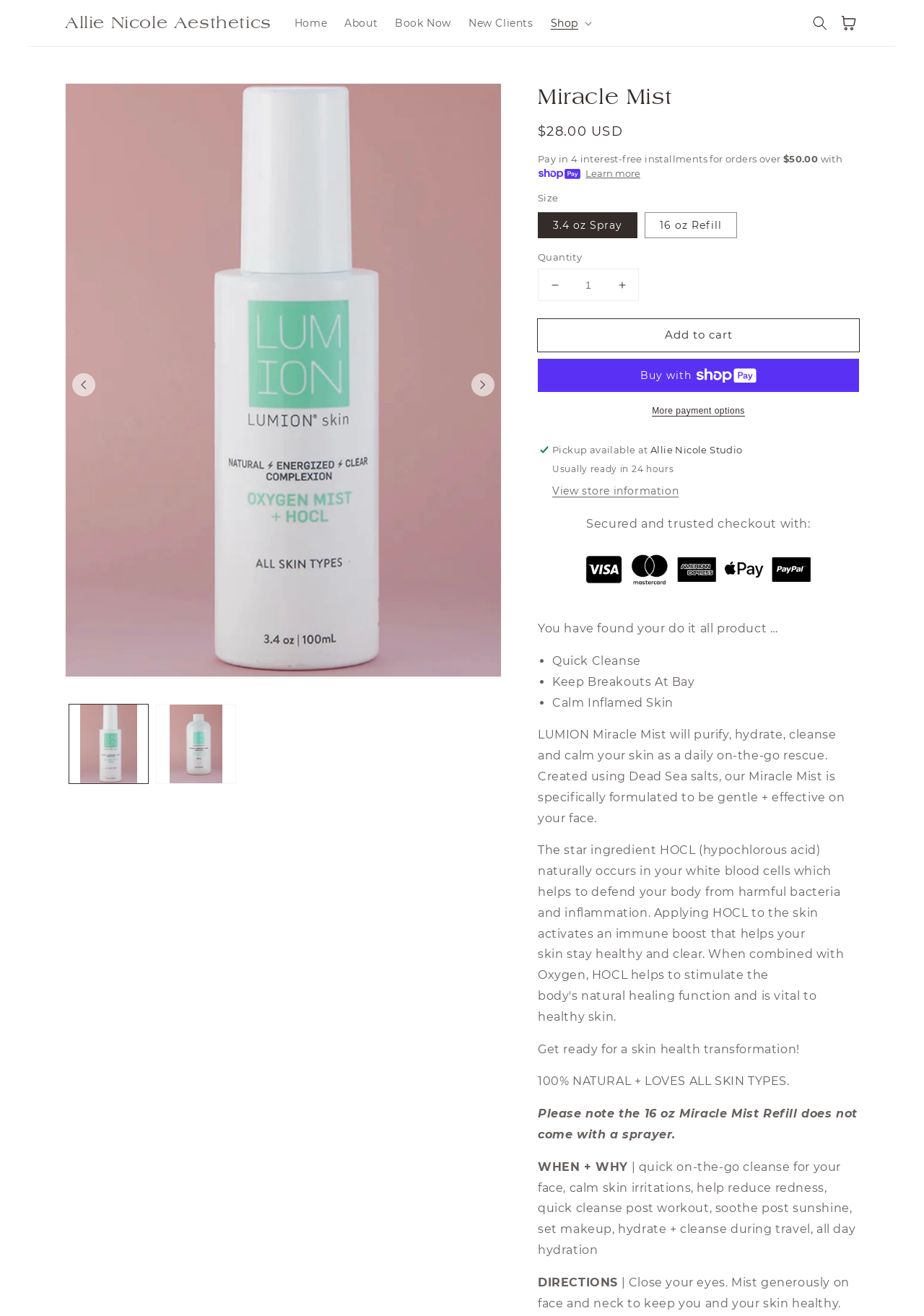Pinpoint the bounding box coordinates of the clickable area needed to execute the instruction: "View product information". The coordinates should be specified as four float numbers between 0 and 1, i.e., [left, top, right, bottom].

[0.07, 0.063, 0.163, 0.087]